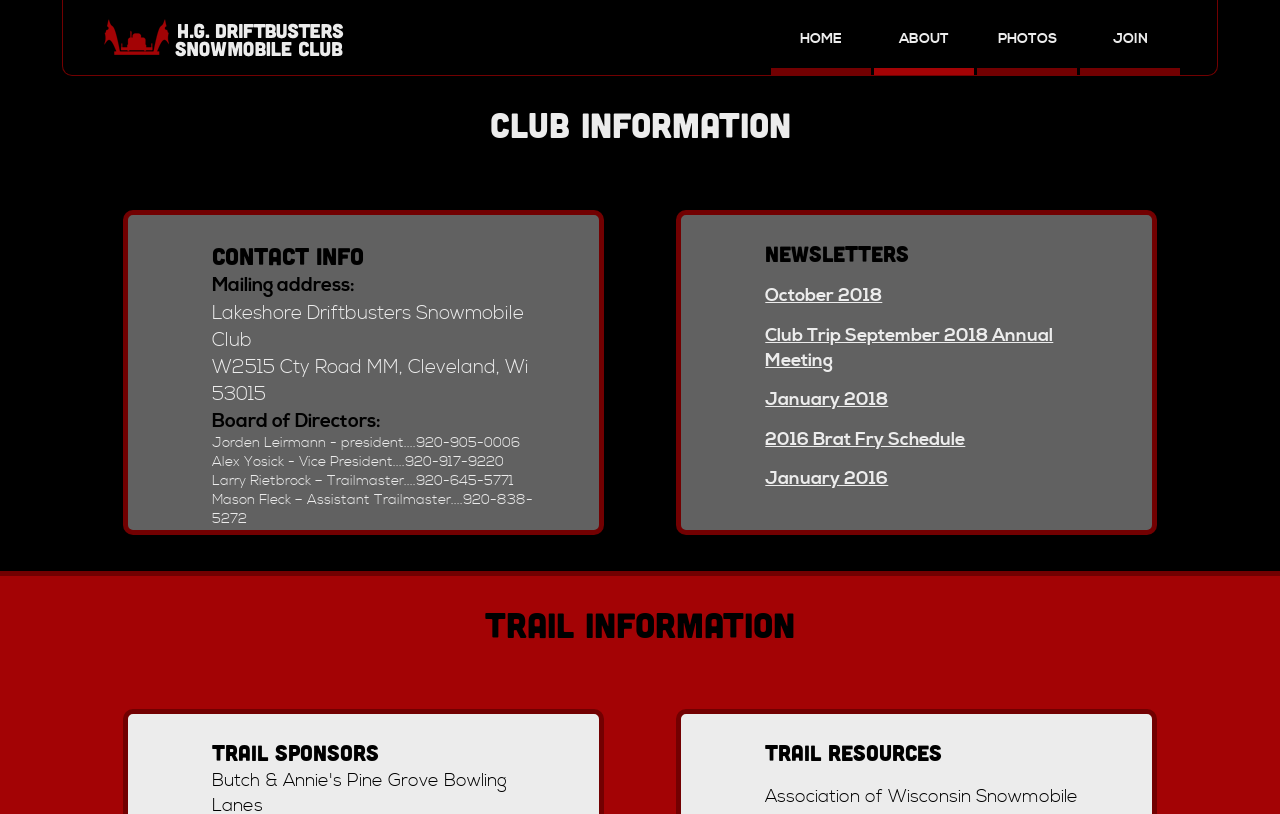Show the bounding box coordinates for the element that needs to be clicked to execute the following instruction: "View the 'CLUB INFORMATION'". Provide the coordinates in the form of four float numbers between 0 and 1, i.e., [left, top, right, bottom].

[0.03, 0.093, 0.97, 0.213]